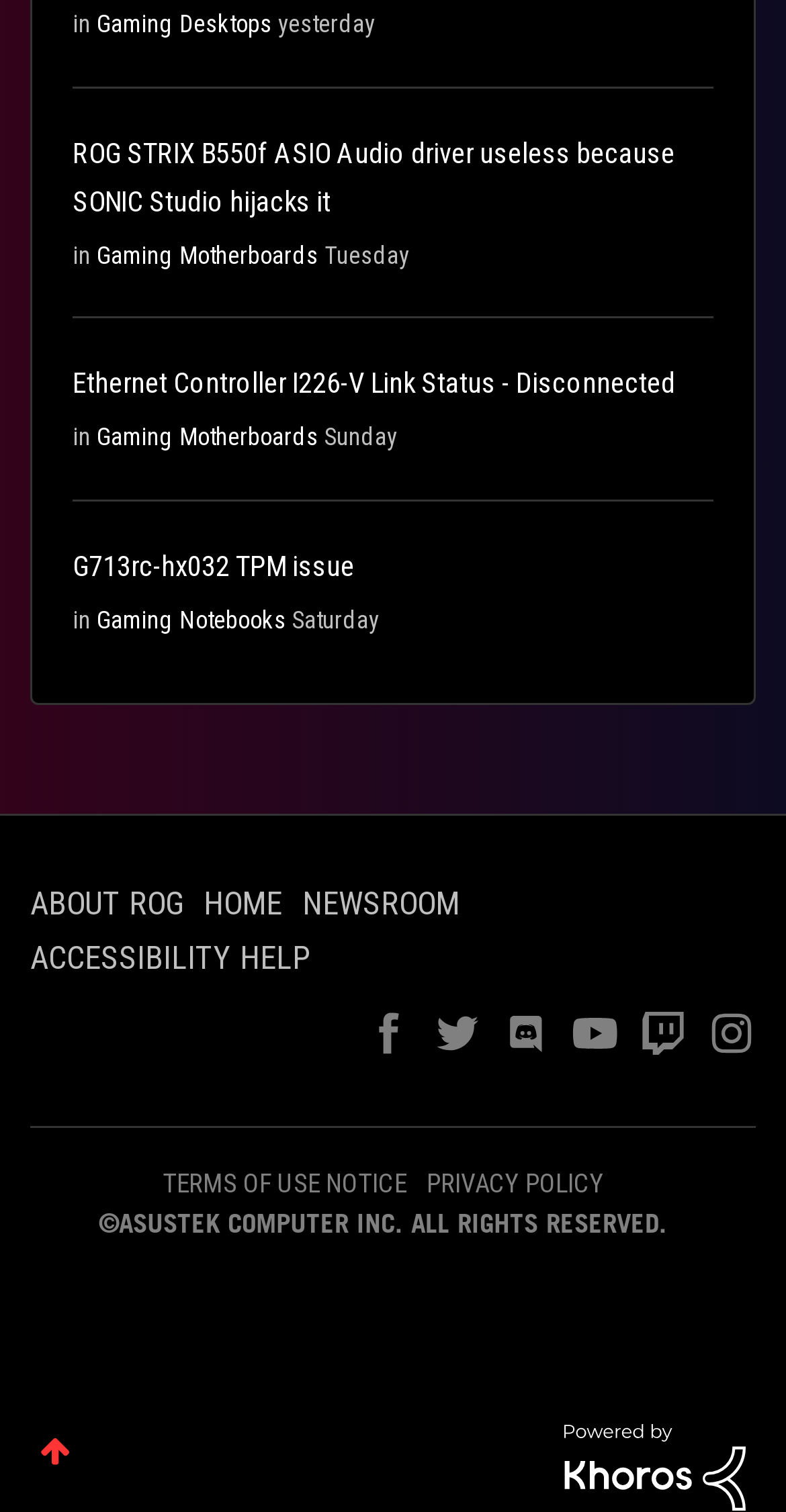Answer the following query with a single word or phrase:
What is the category of the 'ROG STRIX B550f ASIO Audio driver useless because SONIC Studio hijacks it' topic?

Gaming Motherboards